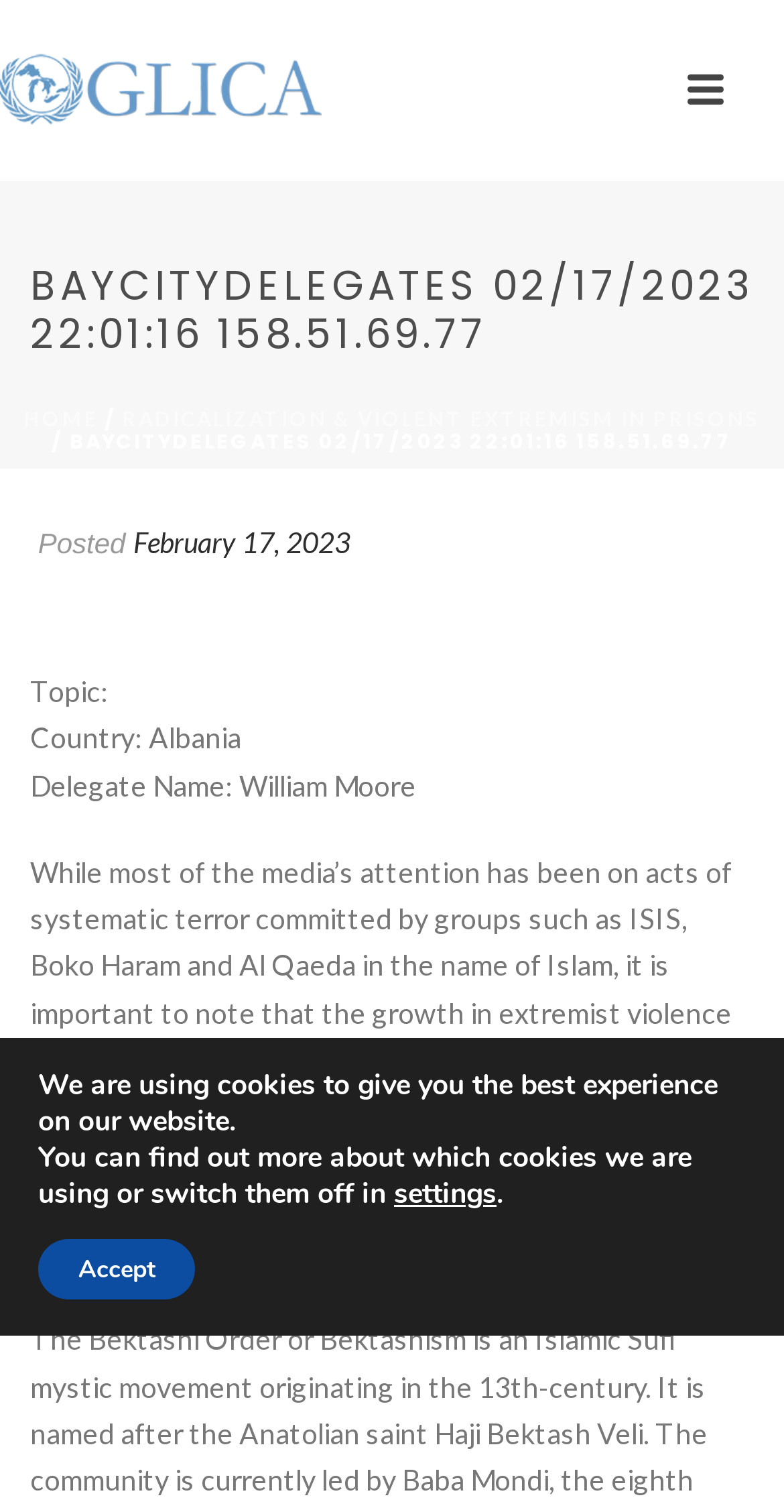Based on the provided description, "February 17, 2023", find the bounding box of the corresponding UI element in the screenshot.

[0.17, 0.347, 0.447, 0.37]